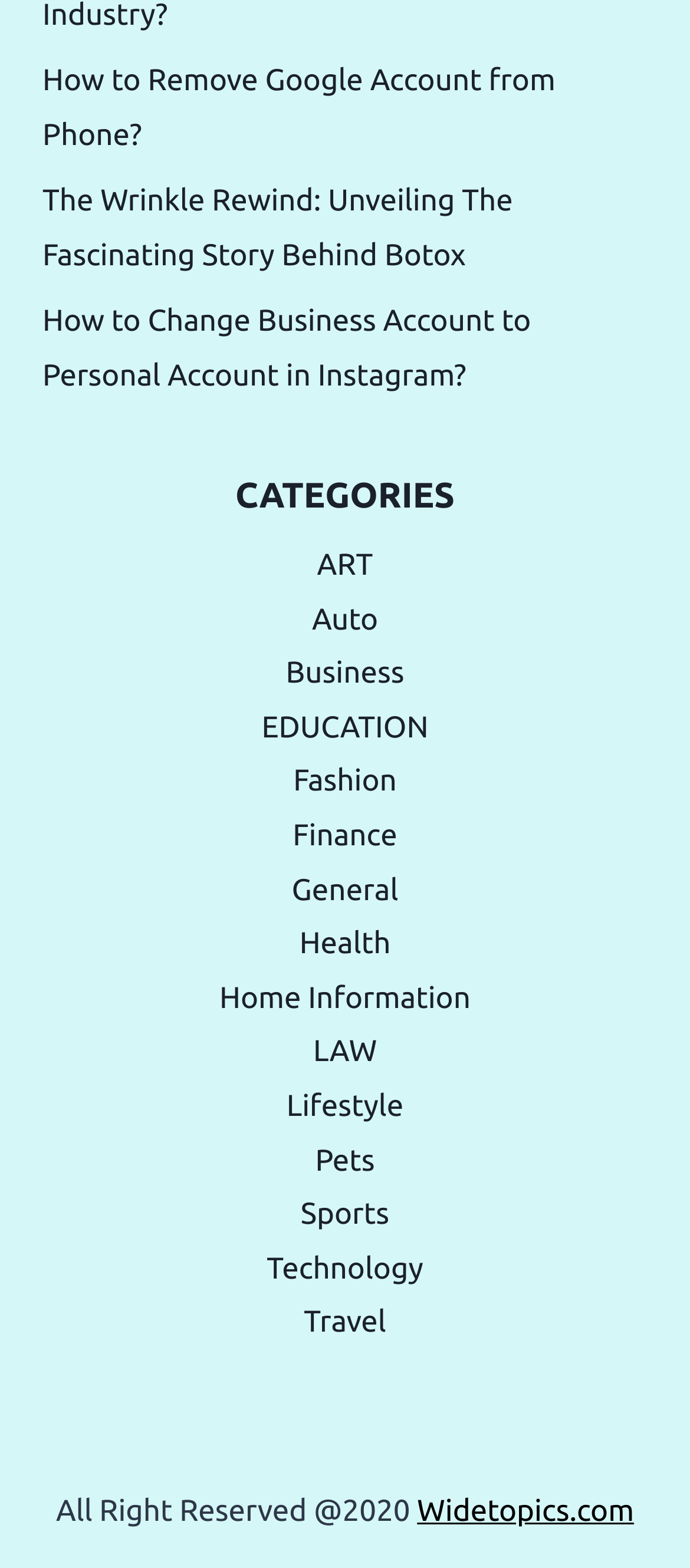Specify the bounding box coordinates of the element's area that should be clicked to execute the given instruction: "Select 'ART' category". The coordinates should be four float numbers between 0 and 1, i.e., [left, top, right, bottom].

[0.459, 0.35, 0.54, 0.371]